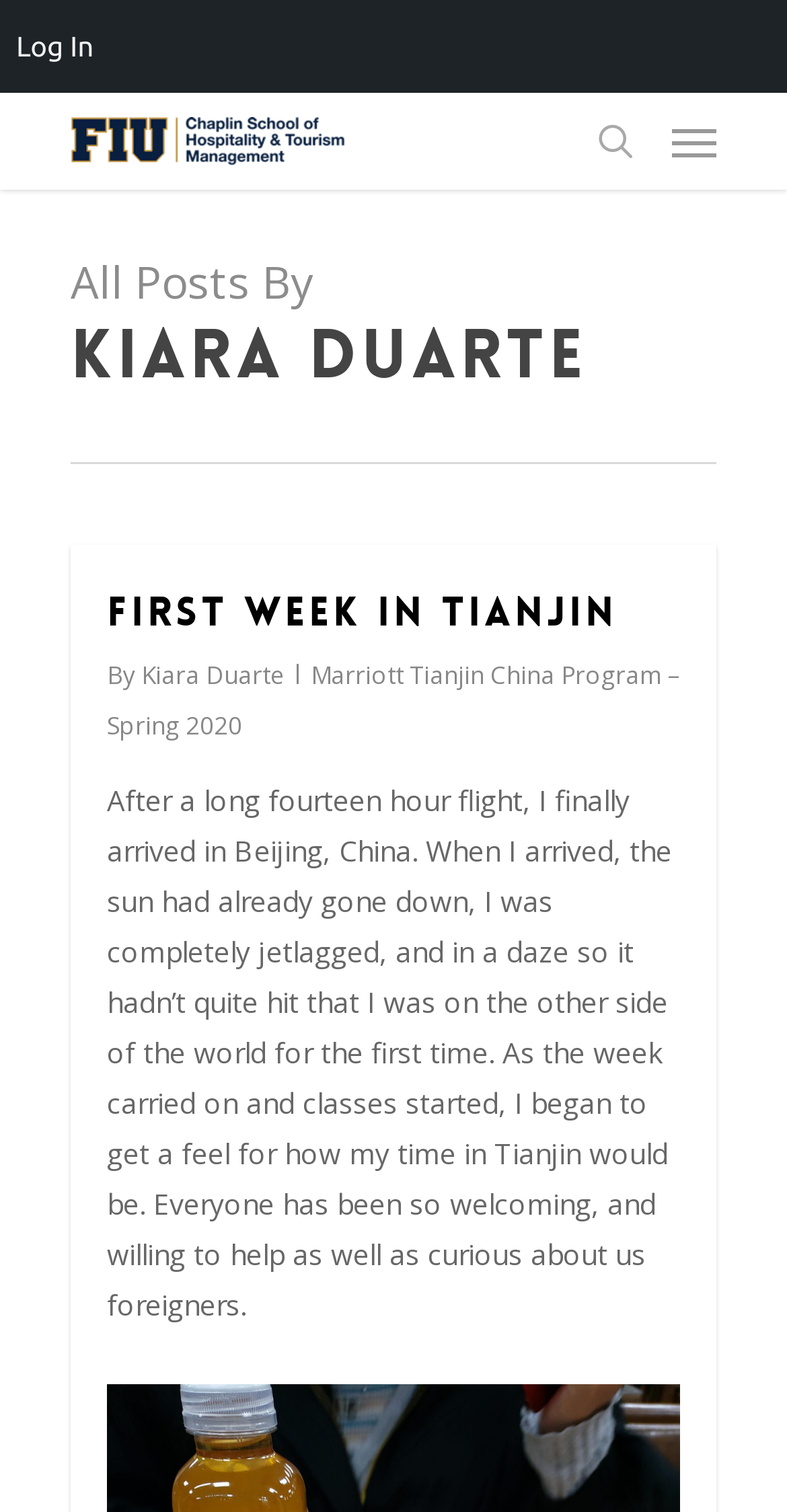Please identify the bounding box coordinates of the element that needs to be clicked to execute the following command: "go to hospitality blogs". Provide the bounding box using four float numbers between 0 and 1, formatted as [left, top, right, bottom].

[0.09, 0.077, 0.438, 0.109]